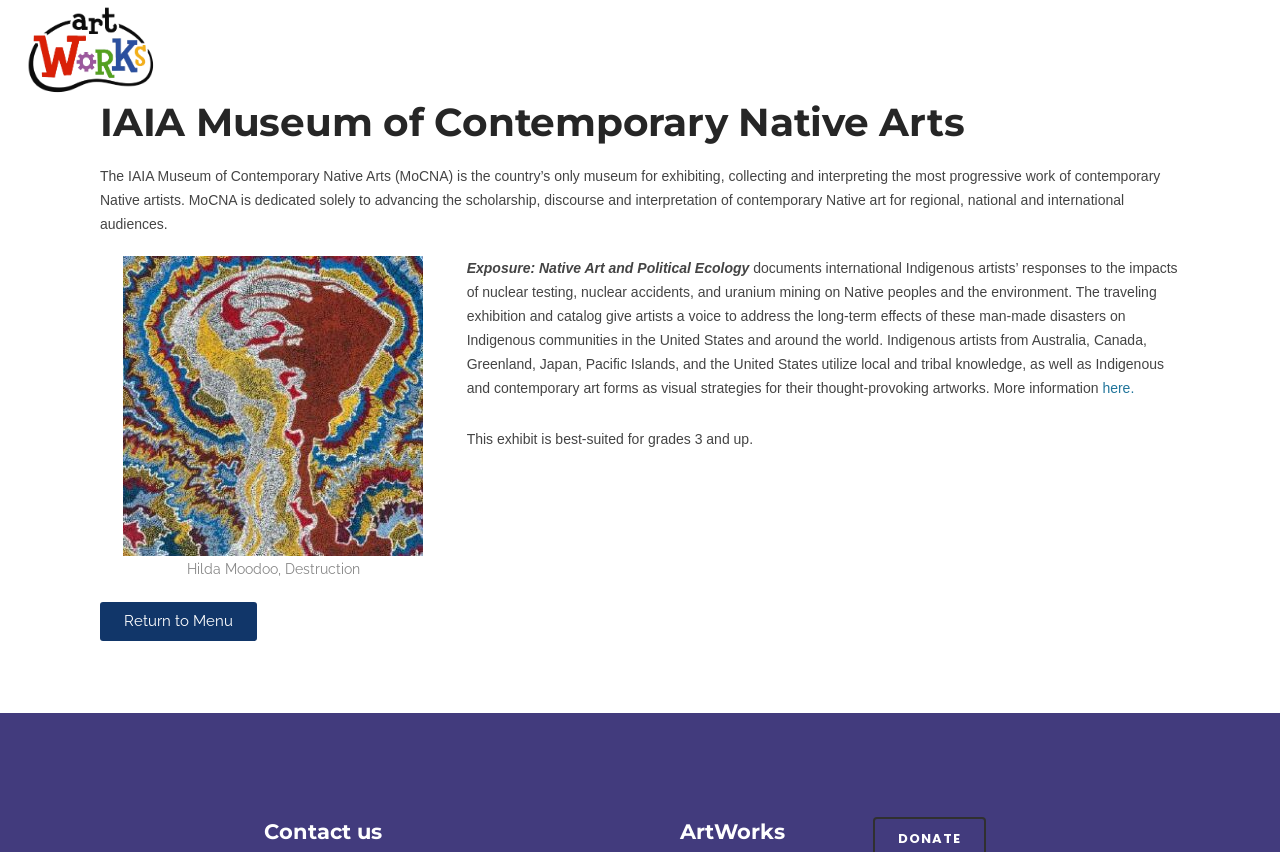What is the title of the artwork shown in the figure?
Please provide a single word or phrase answer based on the image.

Hilda Moodoo, Destruction